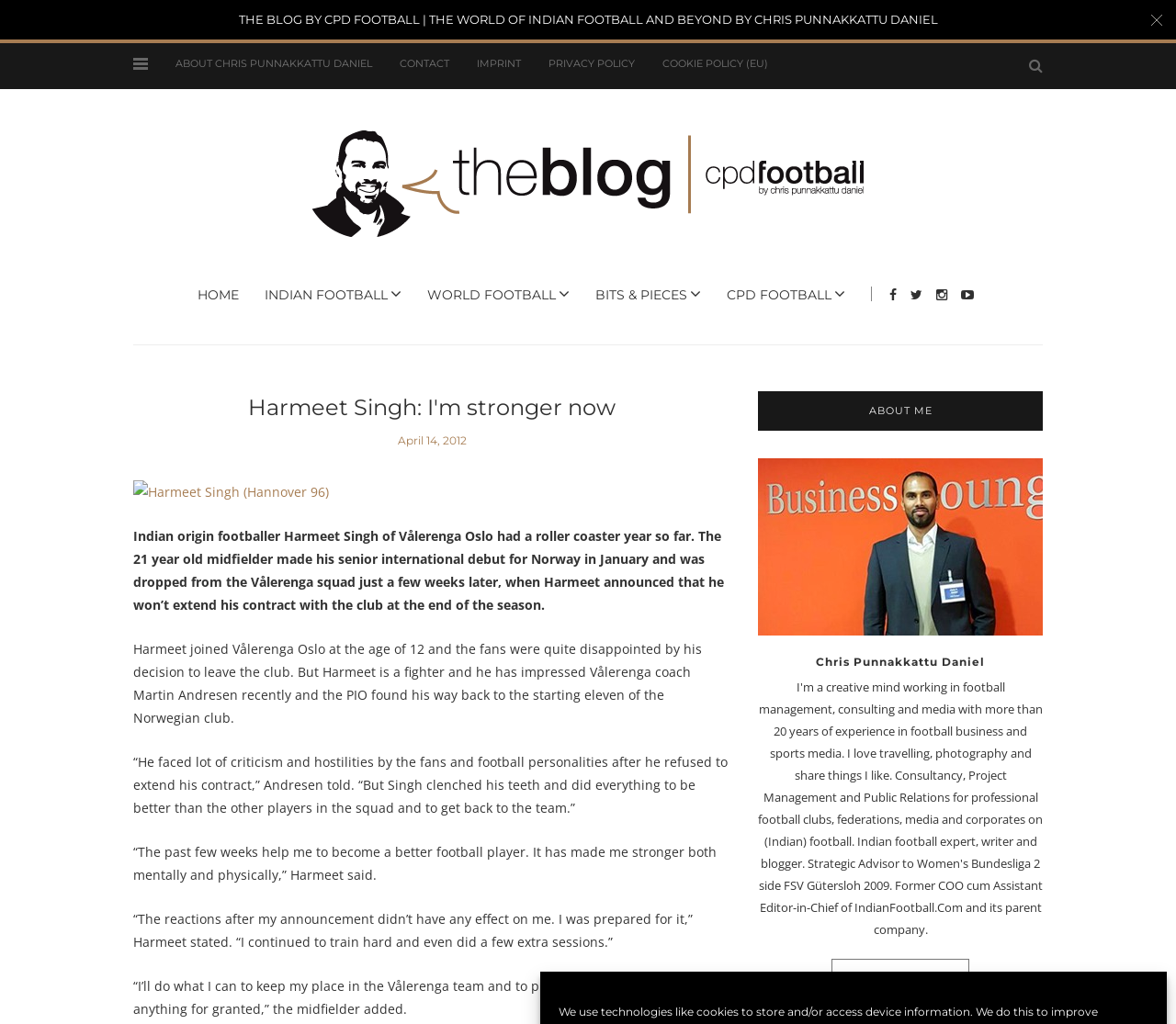Locate the bounding box coordinates of the area that needs to be clicked to fulfill the following instruction: "View Chris Punnakkattu Daniel's profile". The coordinates should be in the format of four float numbers between 0 and 1, namely [left, top, right, bottom].

[0.645, 0.638, 0.887, 0.654]